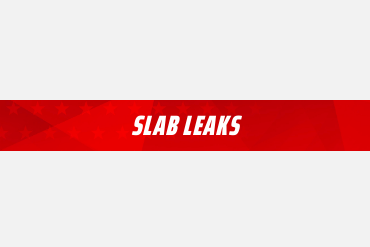What is the theme of the image?
Based on the screenshot, respond with a single word or phrase.

Plumbing services